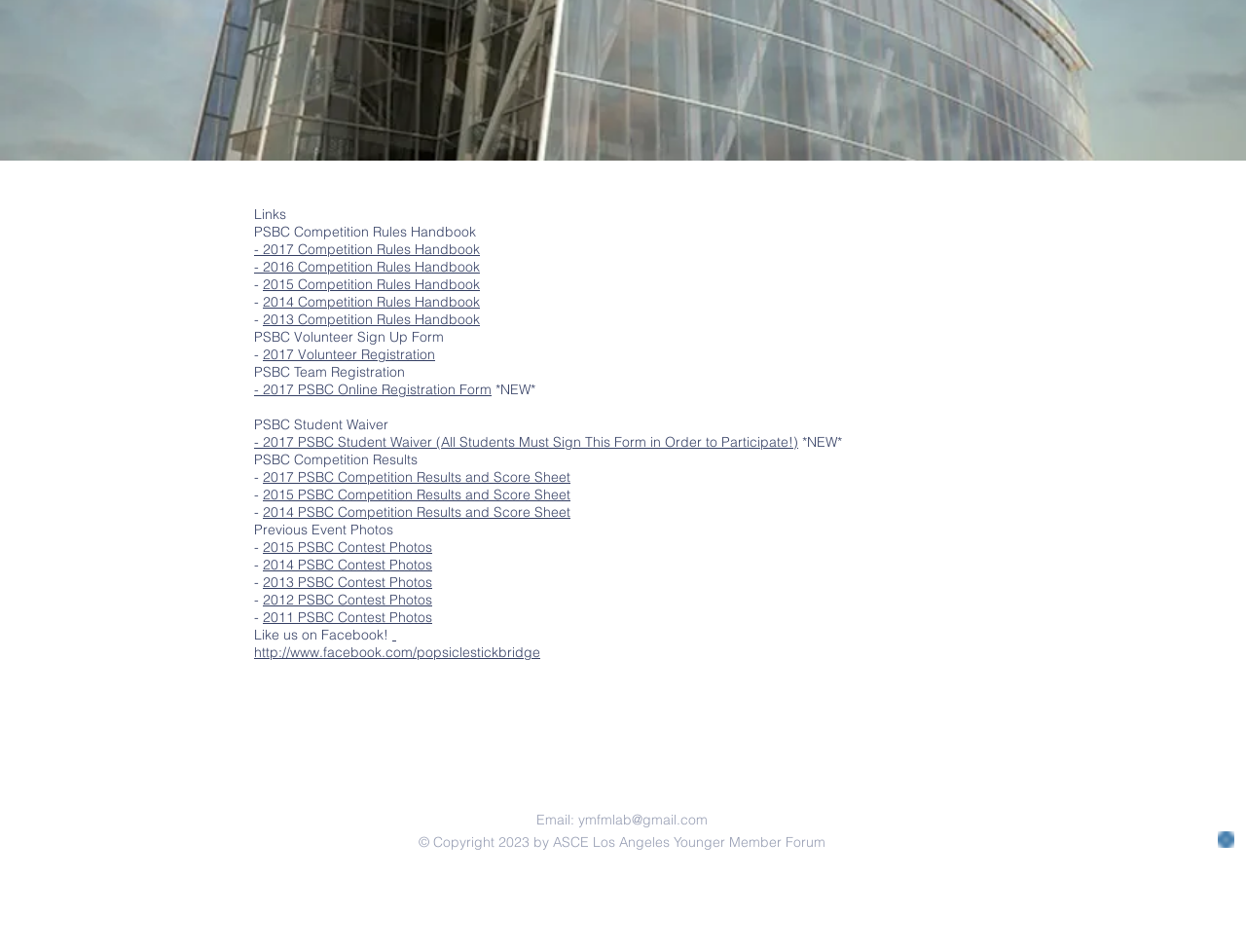What is the copyright year of the webpage?
Please provide a single word or phrase as your answer based on the screenshot.

2023